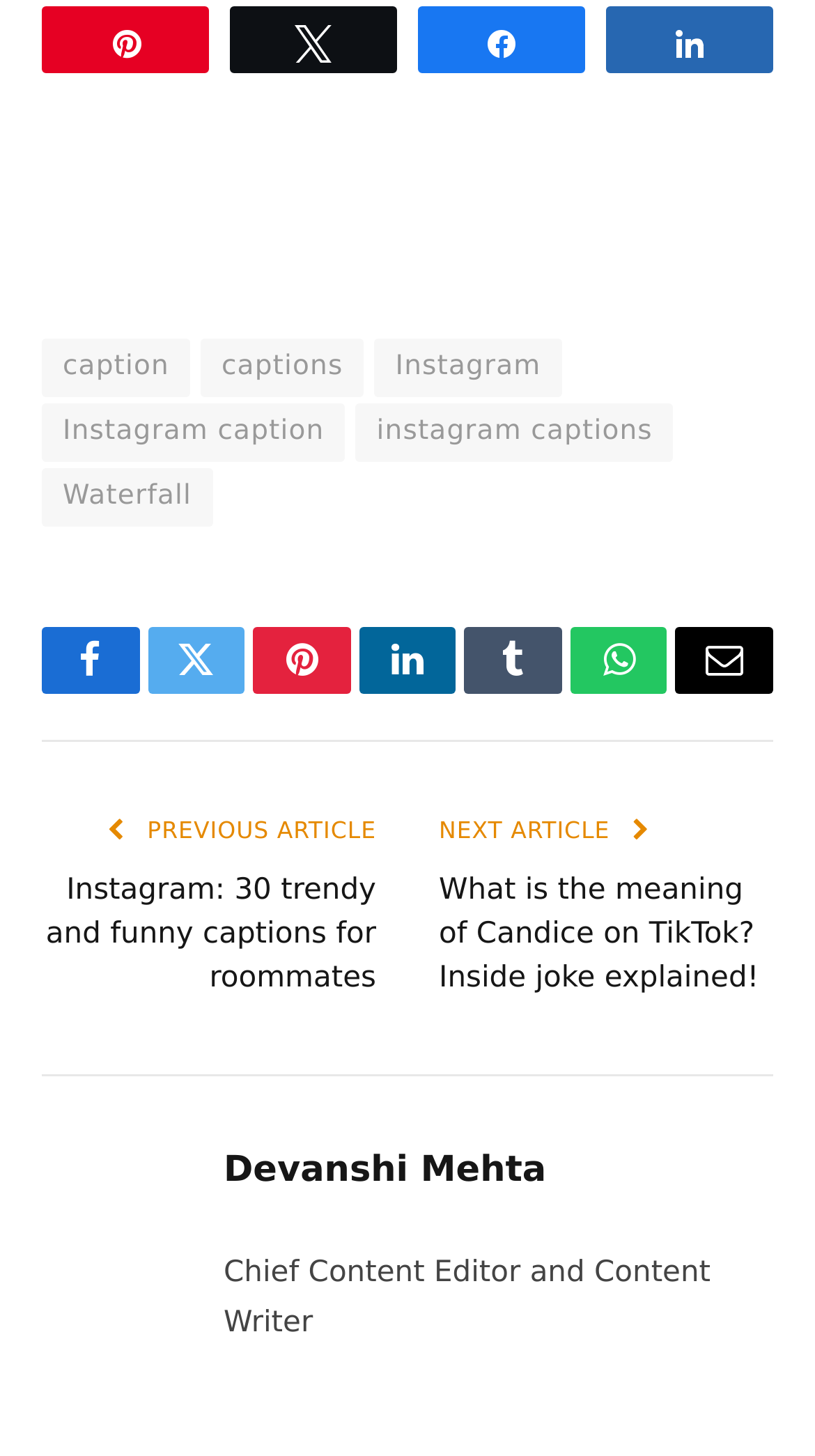Identify the bounding box coordinates for the element that needs to be clicked to fulfill this instruction: "Share on Pinterest". Provide the coordinates in the format of four float numbers between 0 and 1: [left, top, right, bottom].

[0.311, 0.43, 0.43, 0.476]